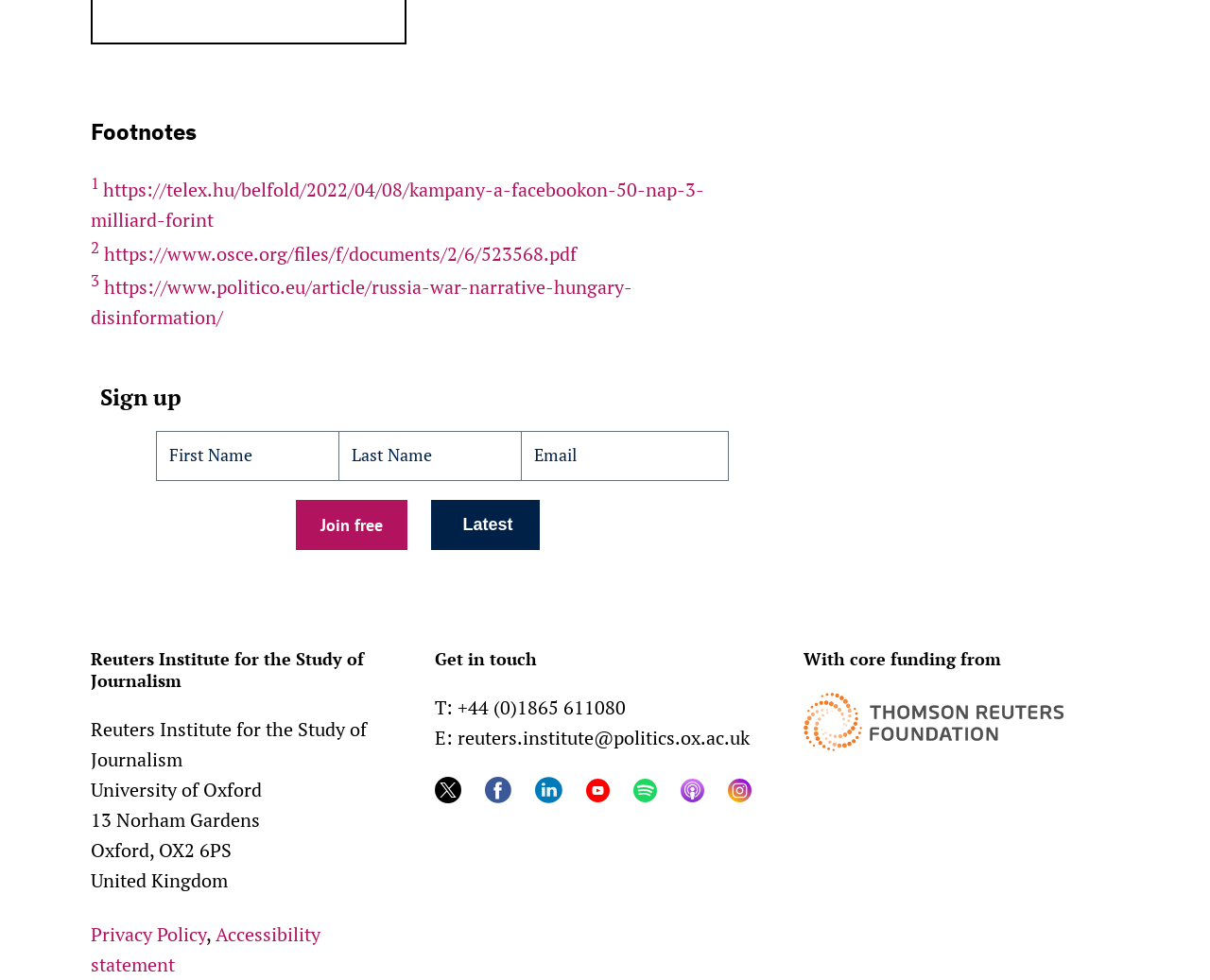How many social media links are in the 'Get in touch' section?
Please use the visual content to give a single word or phrase answer.

5